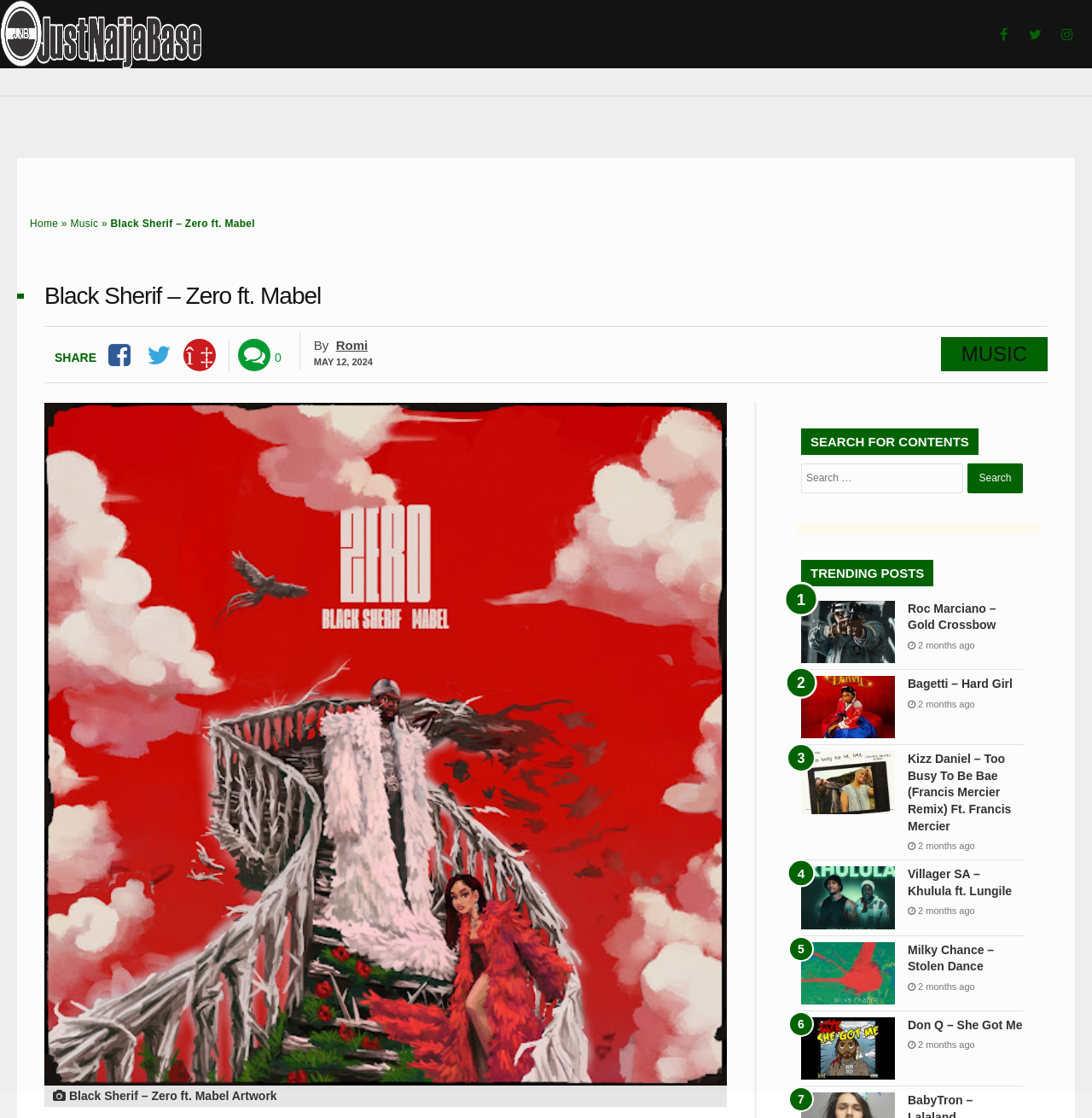Based on the image, give a detailed response to the question: What is the release year of the song?

I found the answer by looking at the meta description which mentions 'Released: 2024', indicating that the song was released in 2024.